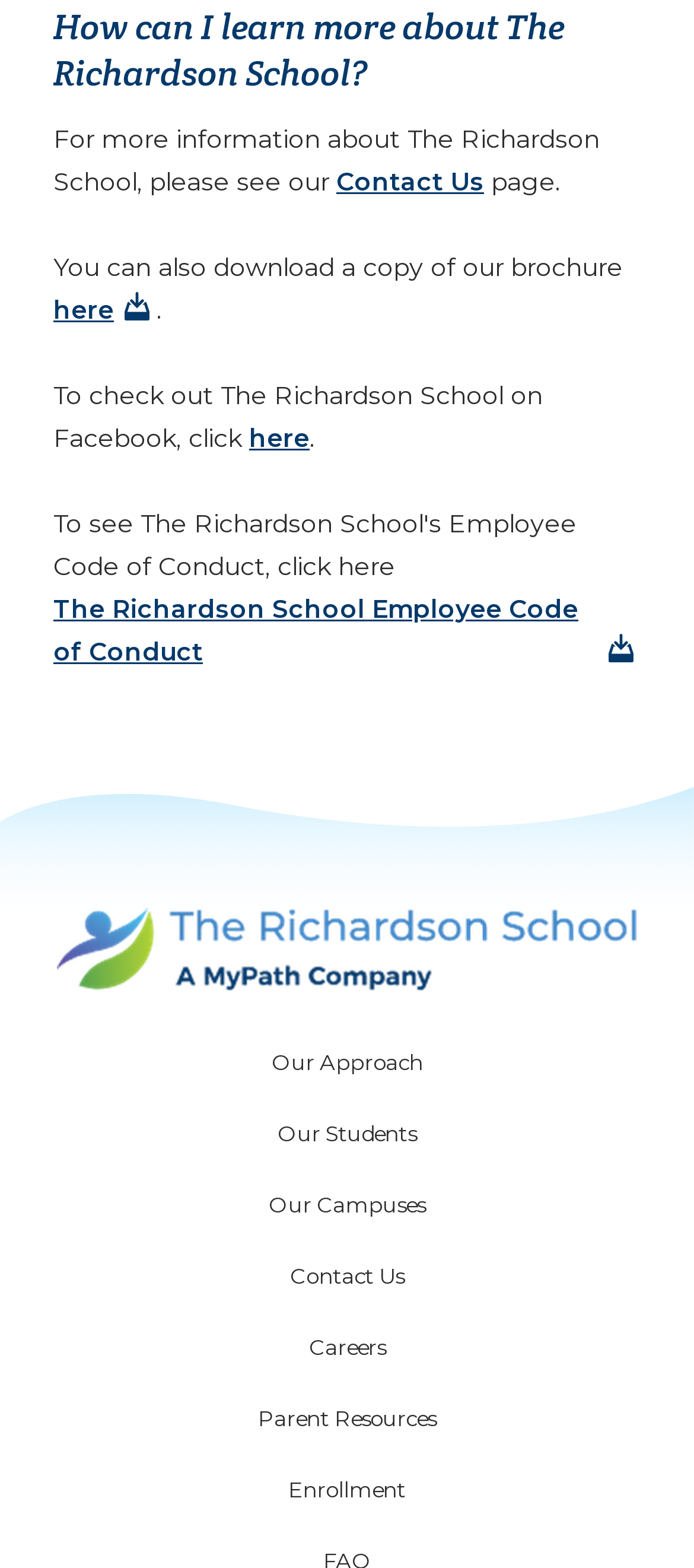Can you look at the image and give a comprehensive answer to the question:
Is there a code of conduct for school employees?

The webpage has a link to 'The Richardson School Employee Code of Conduct', which implies that the school has a code of conduct in place for its employees.